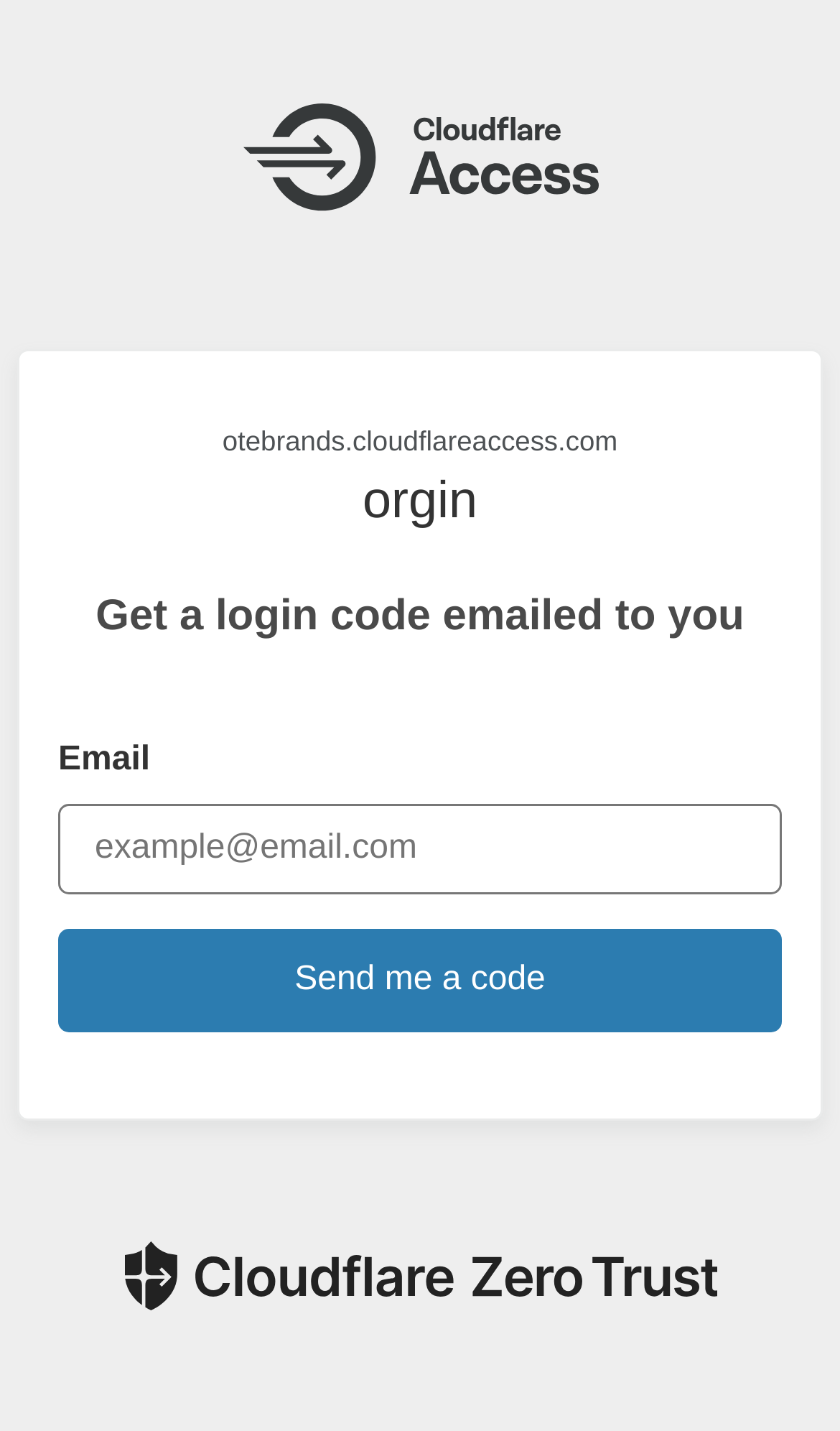What is the function of the button below the email field?
Kindly give a detailed and elaborate answer to the question.

The button is located below the email field and is labeled 'Send me a code', suggesting that it sends a login code to the user's email address.